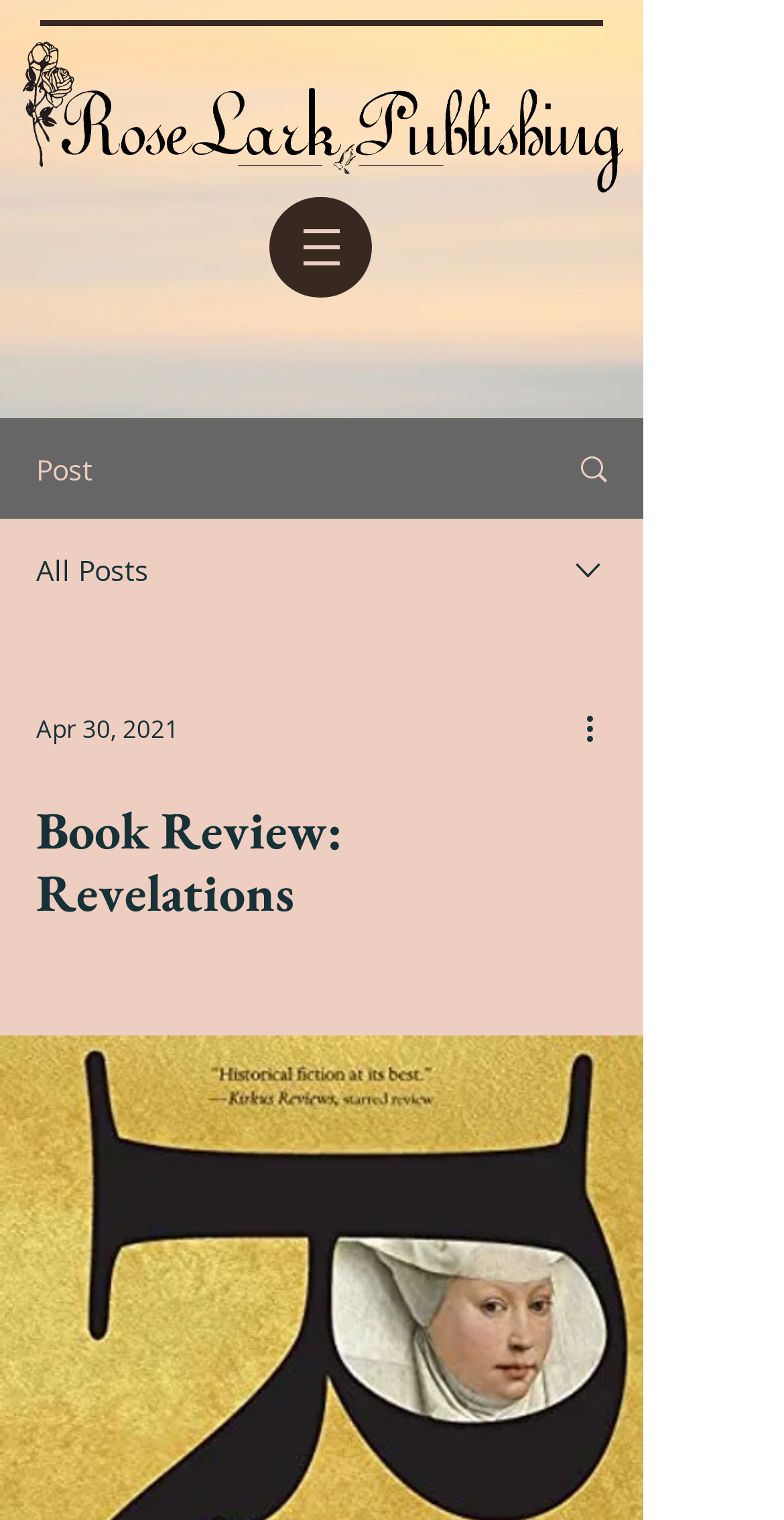Given the element description "Creative Commons Attribution-NonCommercial-NoDerivatives Licence 2.0" in the screenshot, predict the bounding box coordinates of that UI element.

None